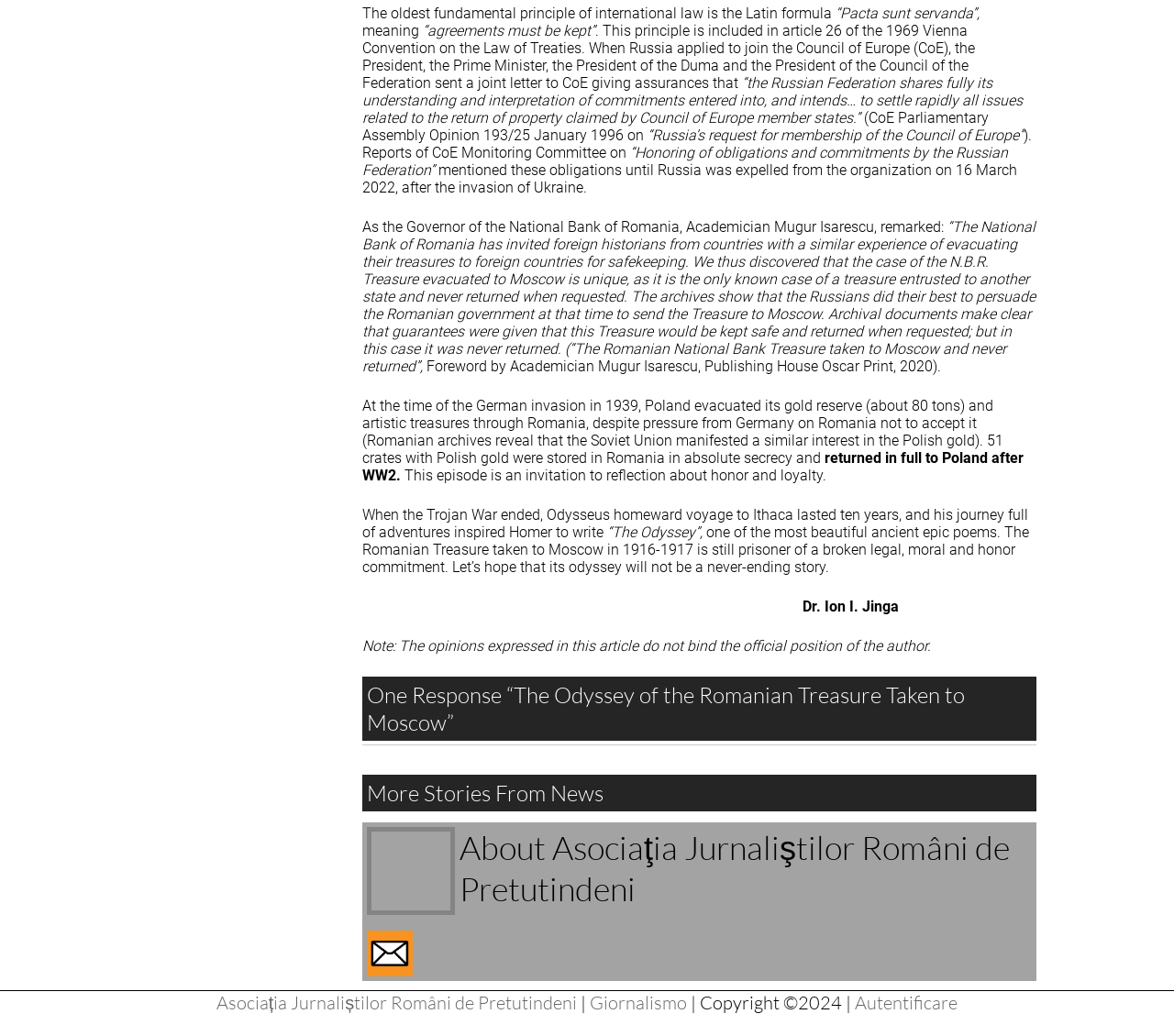What is the name of the author of the foreword?
From the screenshot, provide a brief answer in one word or phrase.

Academician Mugur Isarescu